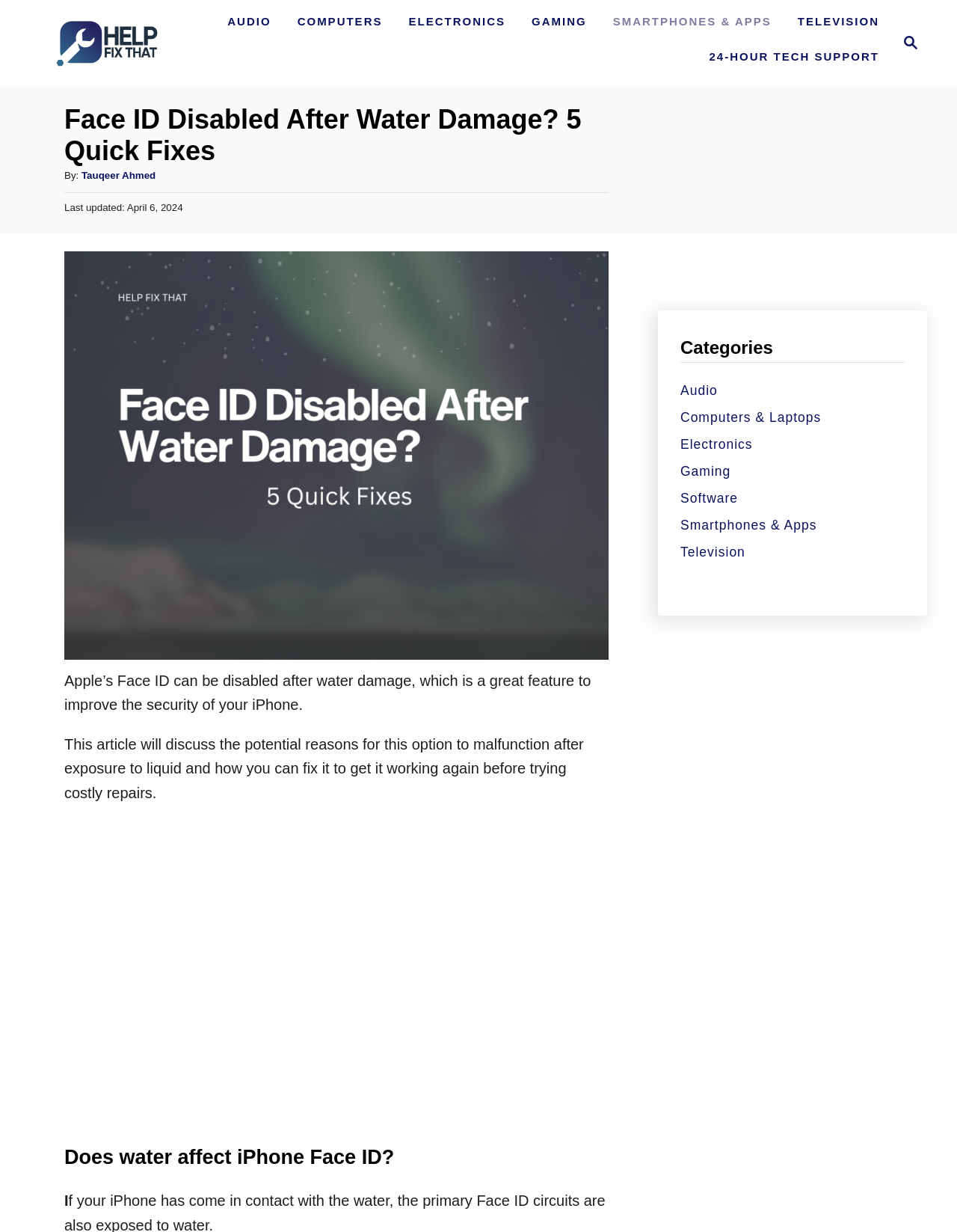Determine the bounding box coordinates of the region to click in order to accomplish the following instruction: "Go to AUDIO page". Provide the coordinates as four float numbers between 0 and 1, specifically [left, top, right, bottom].

[0.23, 0.006, 0.291, 0.029]